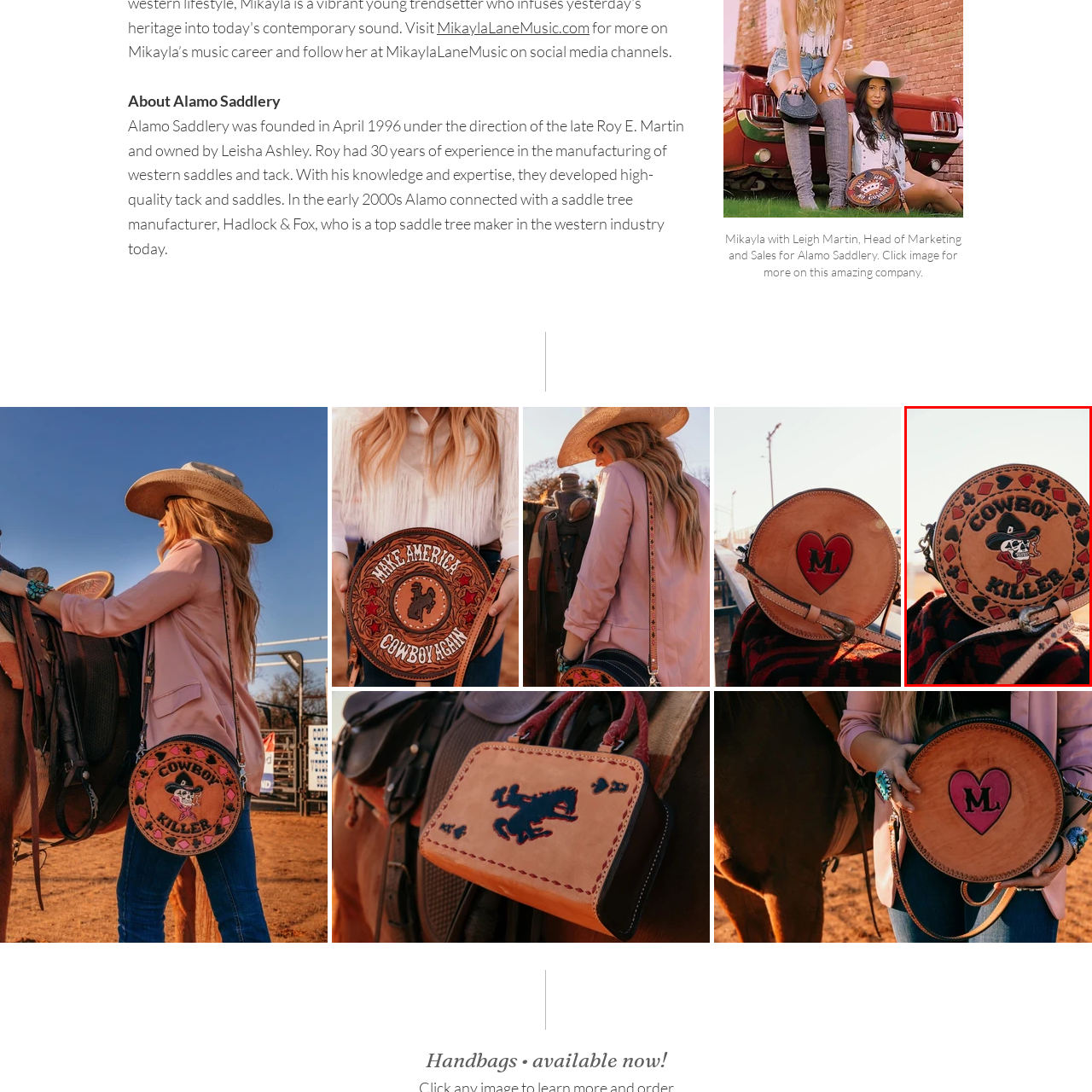What is the centerpiece of the design?
Analyze the visual elements found in the red bounding box and provide a detailed answer to the question, using the information depicted in the image.

The caption describes the design as having a whimsical skull wearing a cowboy hat and a bandana as the centerpiece, surrounded by an intricate pattern of playing card symbols.